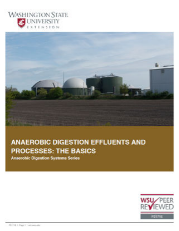Describe every aspect of the image in detail.

This image features the cover page of a publication titled "Anaerobic Digestion Effluents and Processes: The Basics," which is part of the Anaerobic Digestion Systems Series offered by Washington State University Extension. The cover showcases a serene landscape with large, dome-shaped anaerobic digesters set against a clear blue sky, emphasizing the subject of waste management and renewable energy. Below the image, the publication is marked as "WSU Peer Reviewed," indicating its credibility and scholarly nature. The use of earthy tones and professional layout reflects the publication’s focus on agricultural and environmental science, making it a valuable resource for those interested in sustainable farming practices and anaerobic digestion technology.